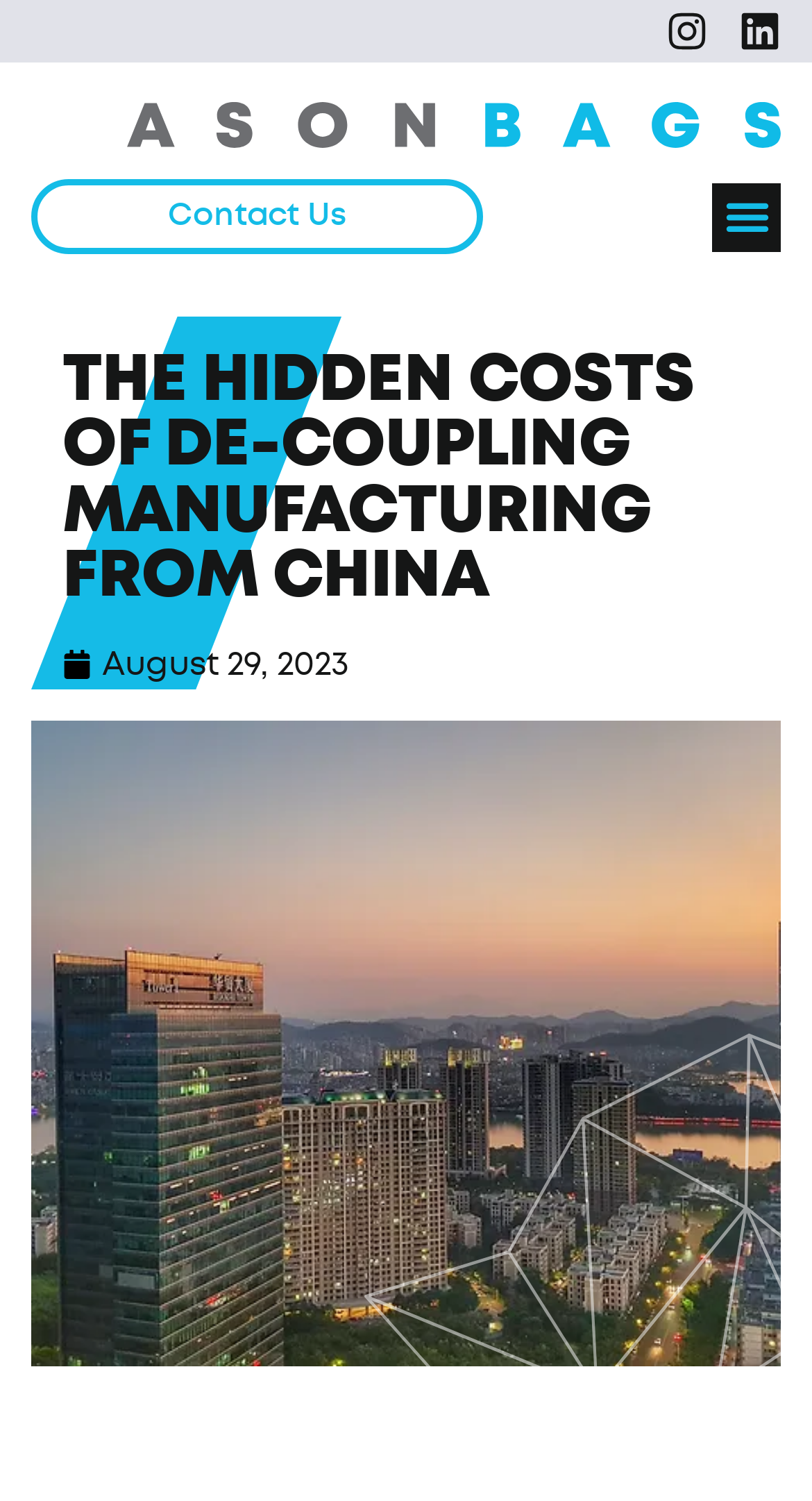Use a single word or phrase to answer the question: 
What is the topic of the article?

De-coupling manufacturing from China